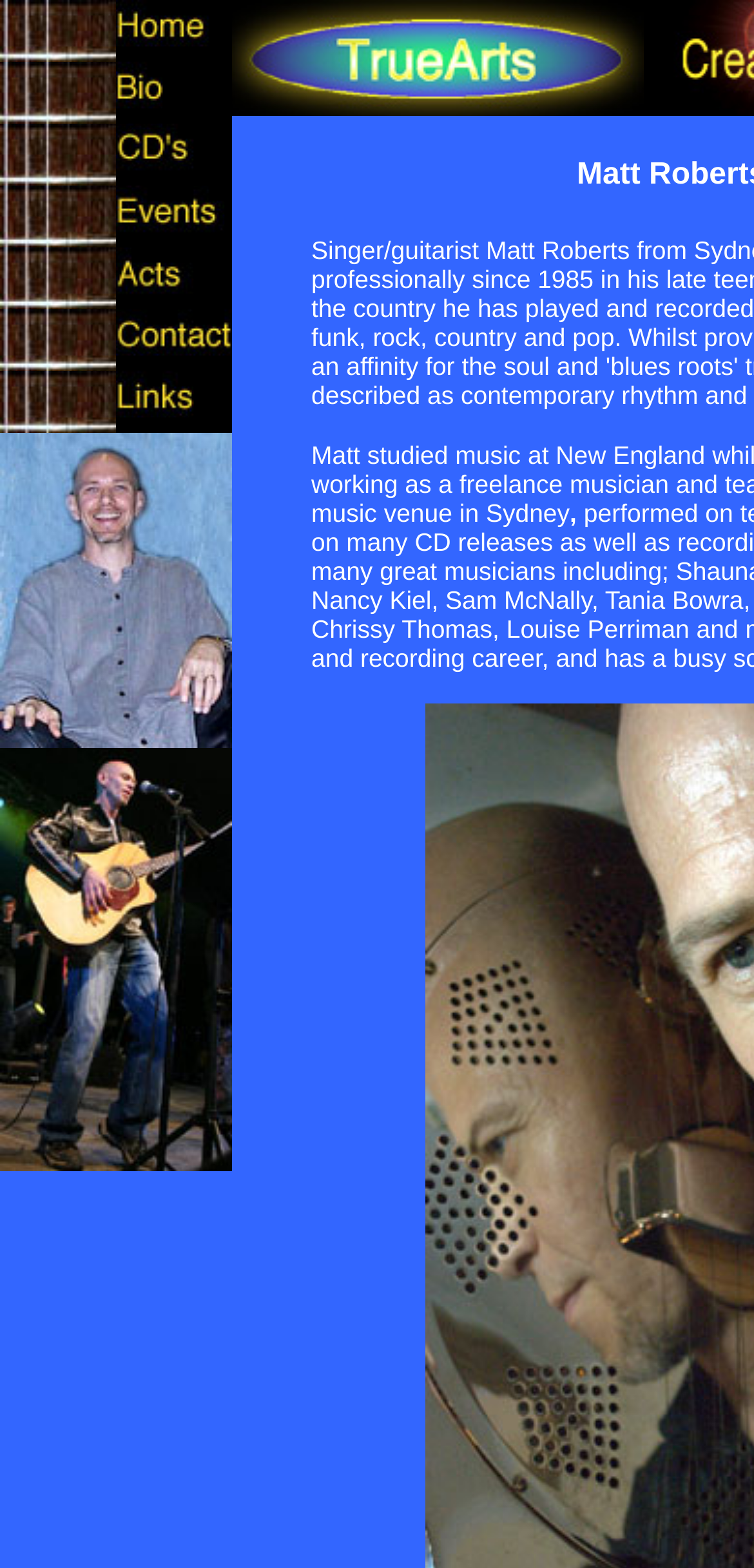Give a one-word or short phrase answer to the question: 
What is the main content of the webpage?

Portfolio